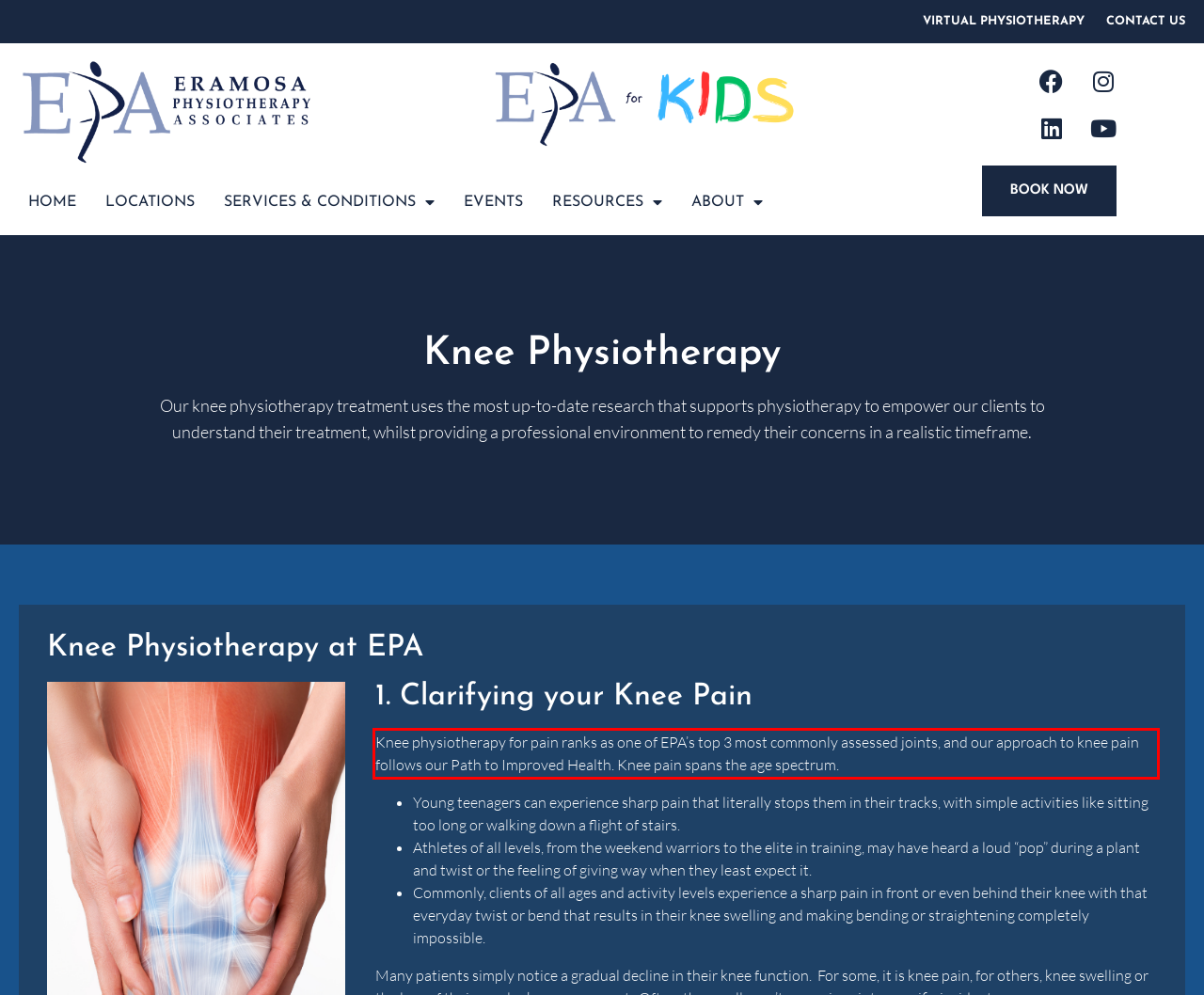Your task is to recognize and extract the text content from the UI element enclosed in the red bounding box on the webpage screenshot.

Knee physiotherapy for pain ranks as one of EPA’s top 3 most commonly assessed joints, and our approach to knee pain follows our Path to Improved Health. Knee pain spans the age spectrum.